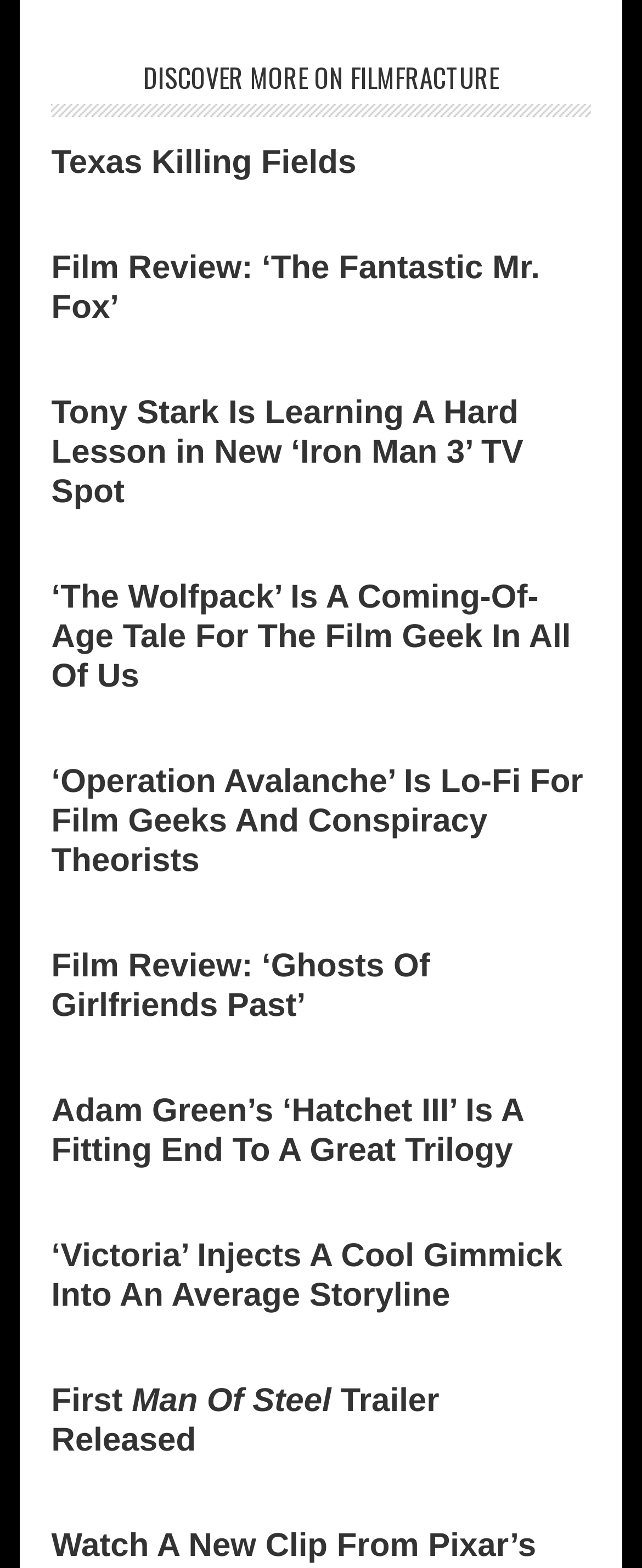Answer the following inquiry with a single word or phrase:
What is the title of the first article?

Texas Killing Fields